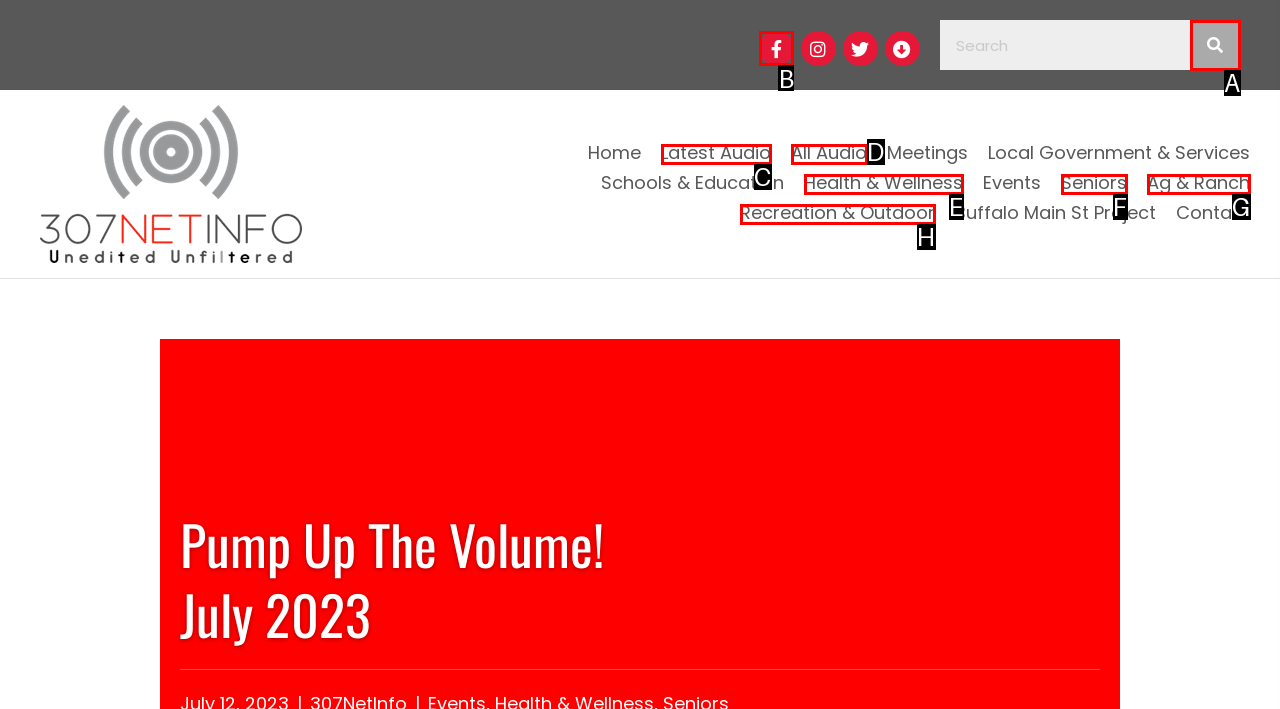Identify the appropriate choice to fulfill this task: Visit Facebook page
Respond with the letter corresponding to the correct option.

B